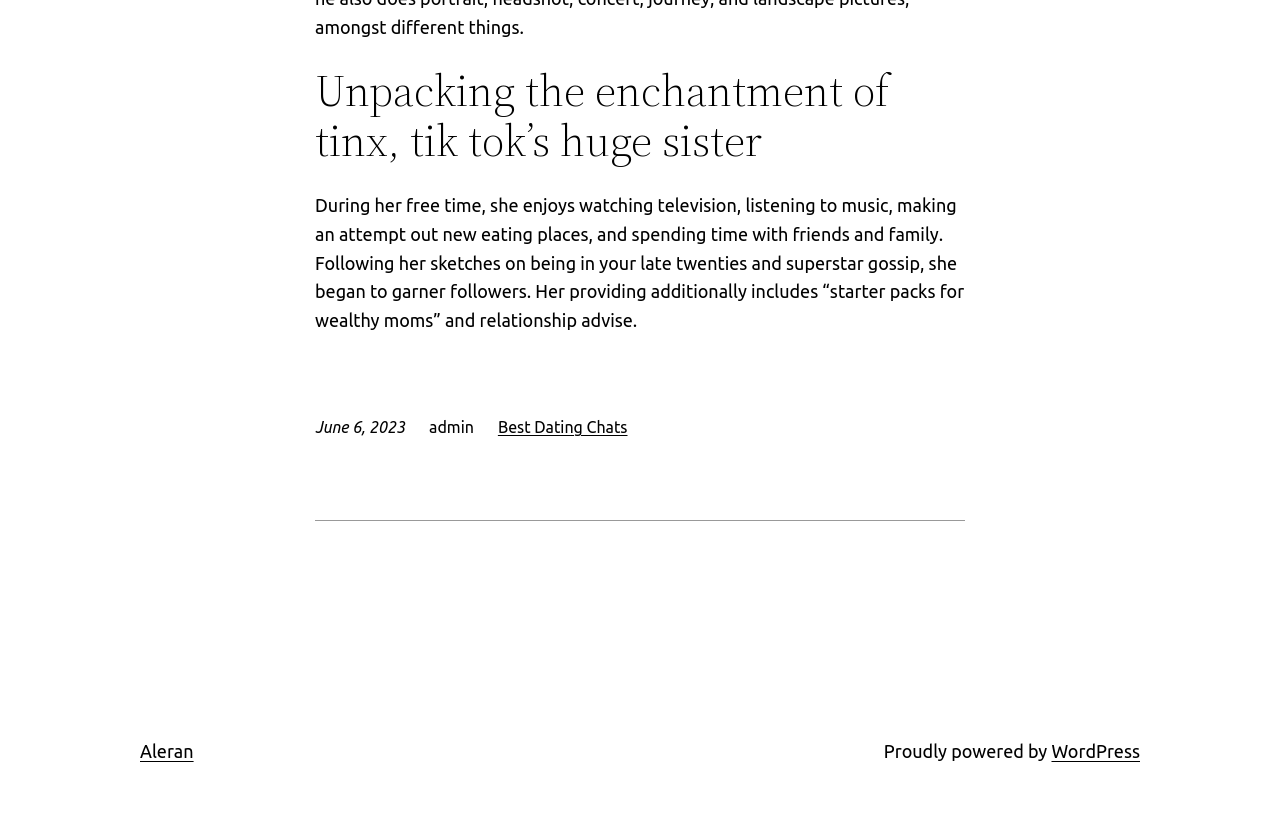What is the topic of the article?
Please provide a single word or phrase in response based on the screenshot.

Tinx